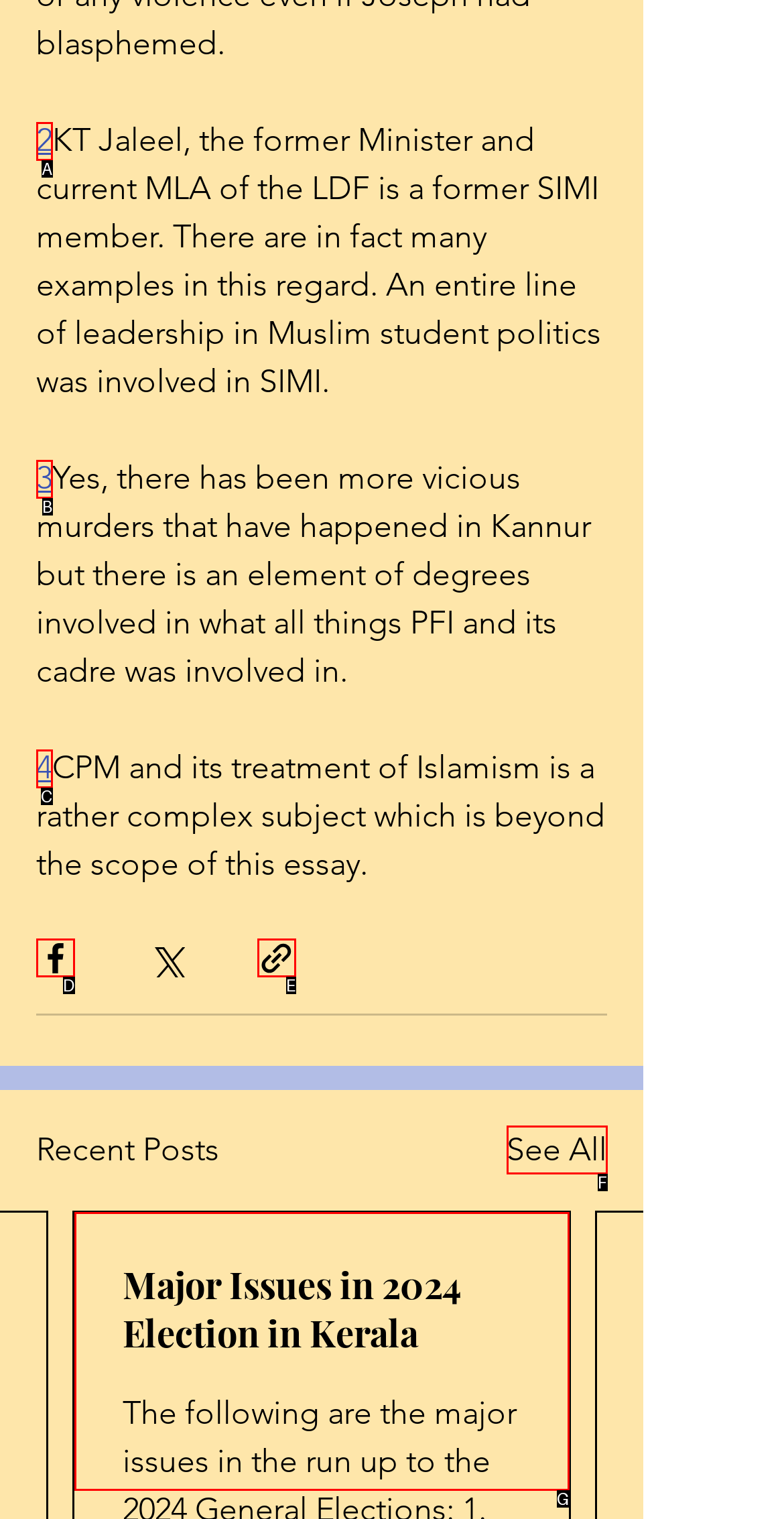Select the letter of the option that corresponds to: 3
Provide the letter from the given options.

B